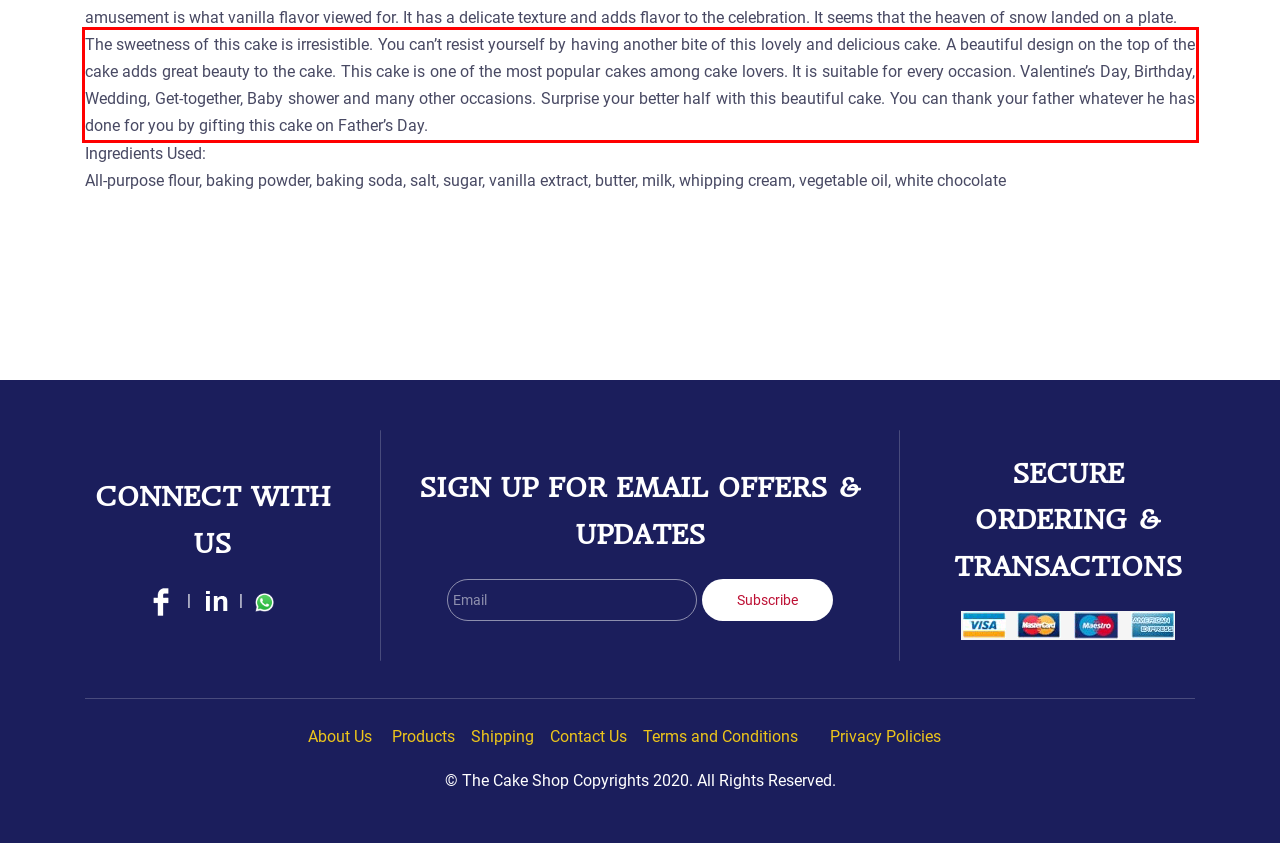You are given a screenshot showing a webpage with a red bounding box. Perform OCR to capture the text within the red bounding box.

The sweetness of this cake is irresistible. You can’t resist yourself by having another bite of this lovely and delicious cake. A beautiful design on the top of the cake adds great beauty to the cake. This cake is one of the most popular cakes among cake lovers. It is suitable for every occasion. Valentine’s Day, Birthday, Wedding, Get-together, Baby shower and many other occasions. Surprise your better half with this beautiful cake. You can thank your father whatever he has done for you by gifting this cake on Father’s Day.